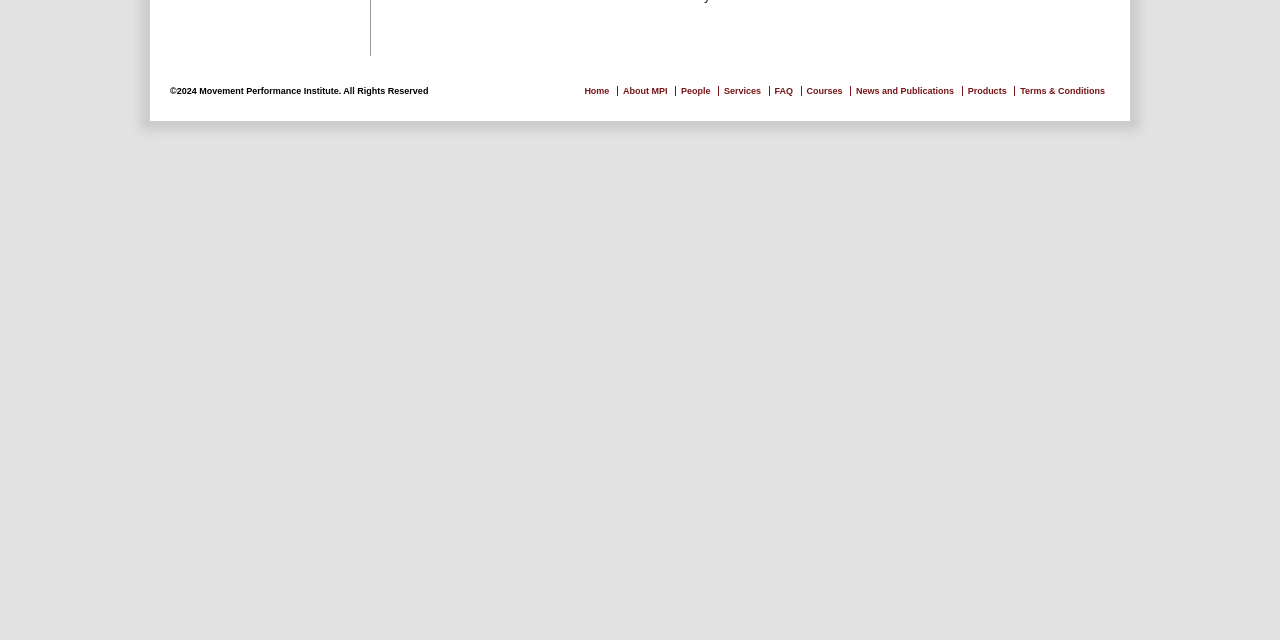Find the bounding box of the UI element described as follows: "About MPI".

[0.487, 0.135, 0.521, 0.15]